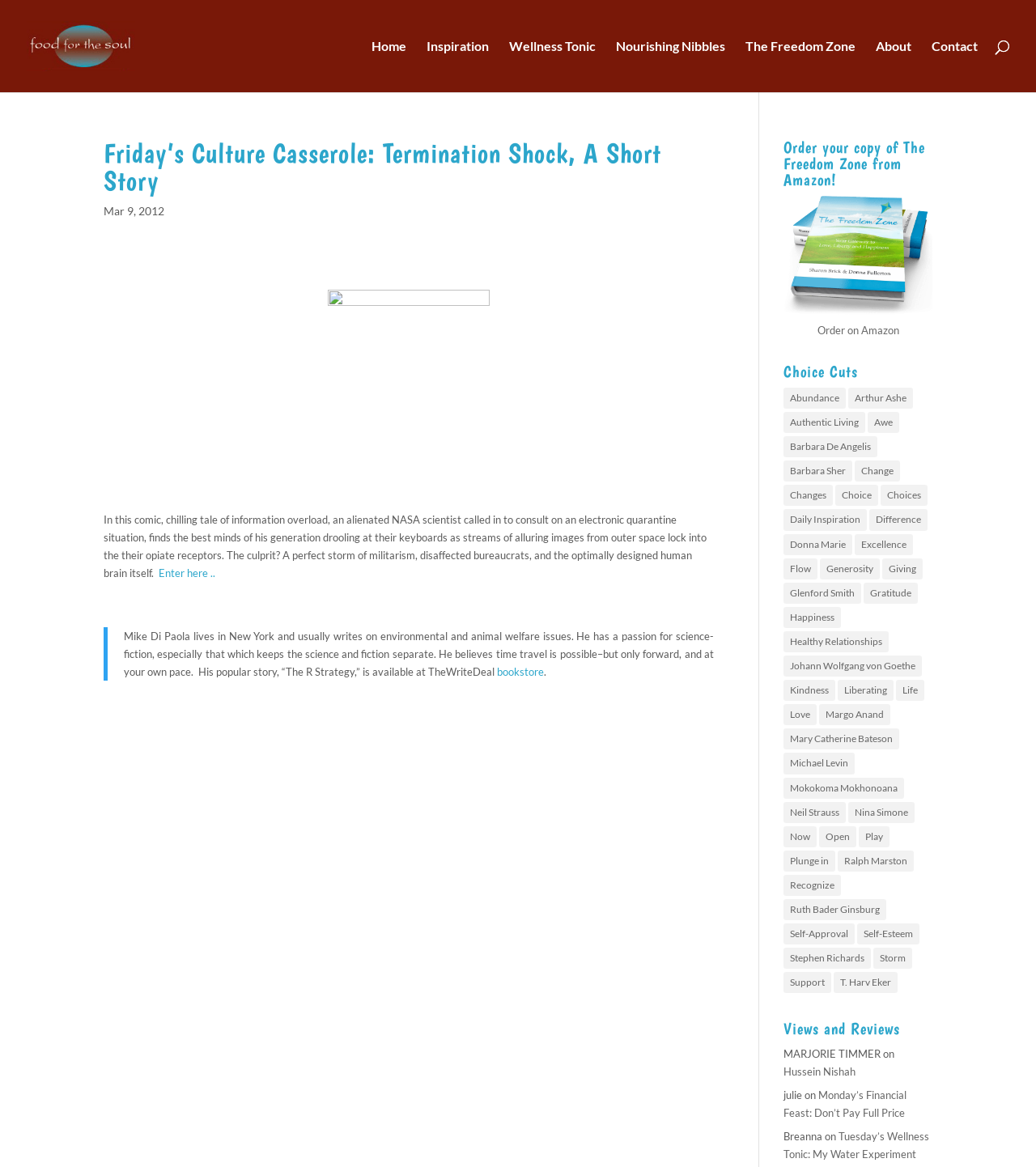Identify the bounding box for the UI element that is described as follows: "alt="Food For The Soul"".

[0.026, 0.033, 0.166, 0.044]